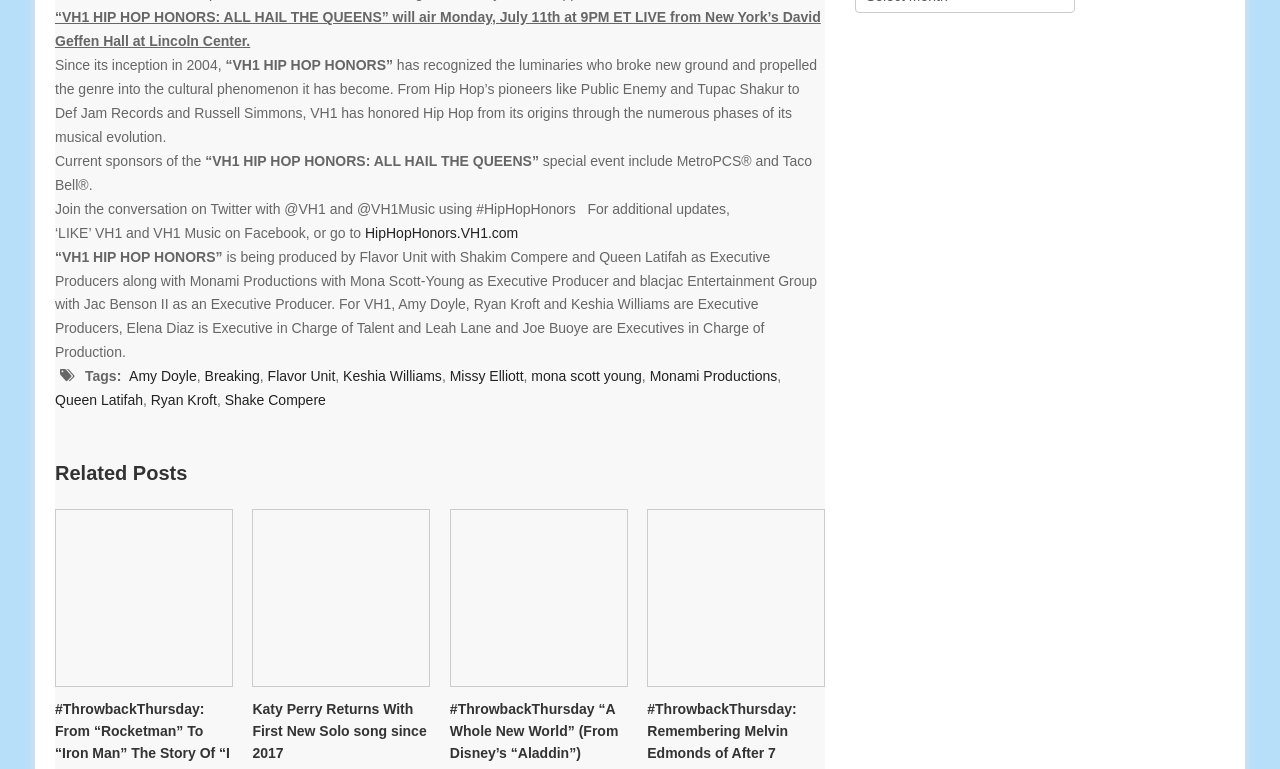Please specify the bounding box coordinates of the clickable section necessary to execute the following command: "Learn more about 'Missy Elliott'".

[0.351, 0.479, 0.409, 0.5]